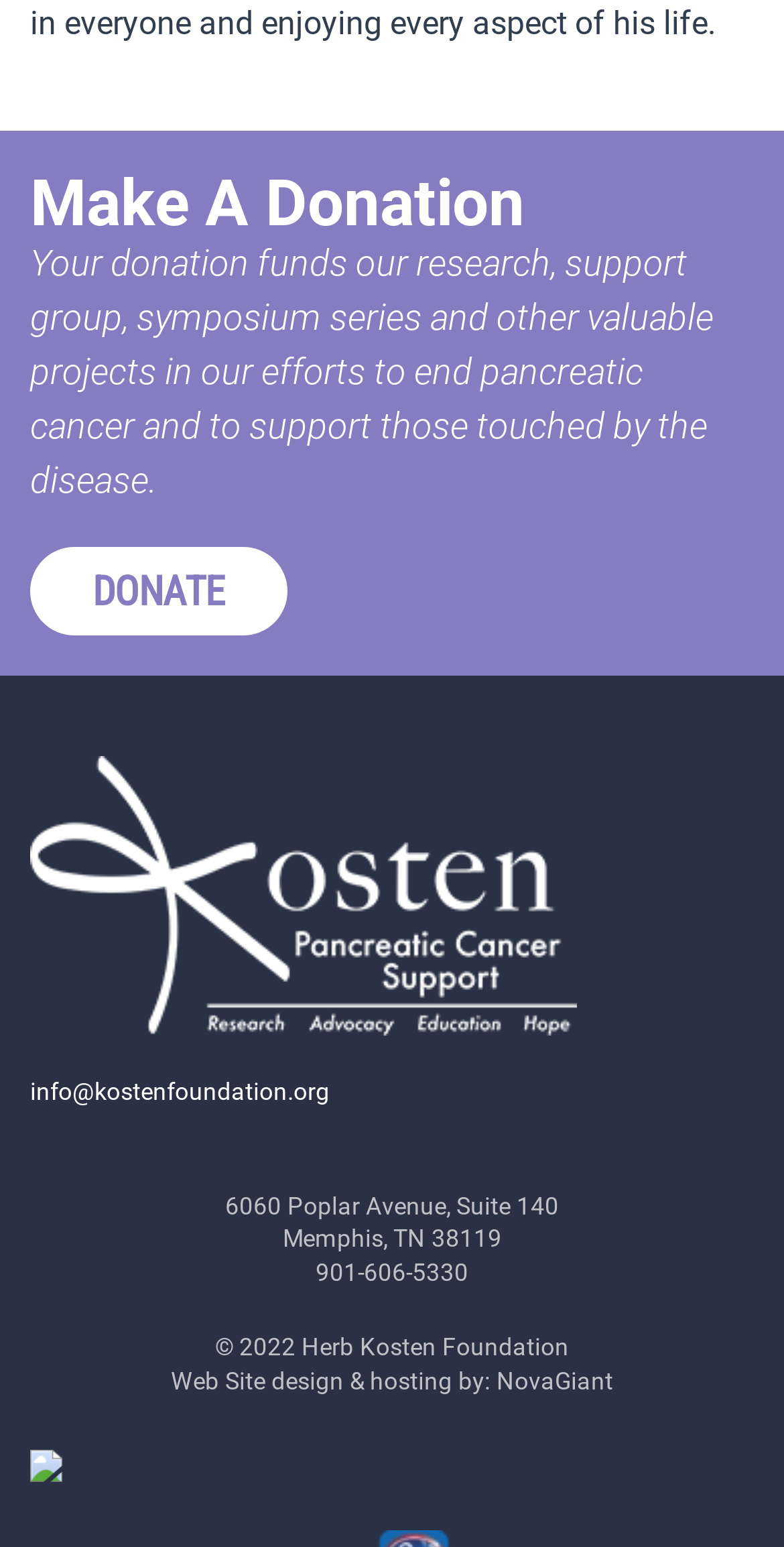Who designed the website?
Answer the question with a single word or phrase by looking at the picture.

NovaGiant